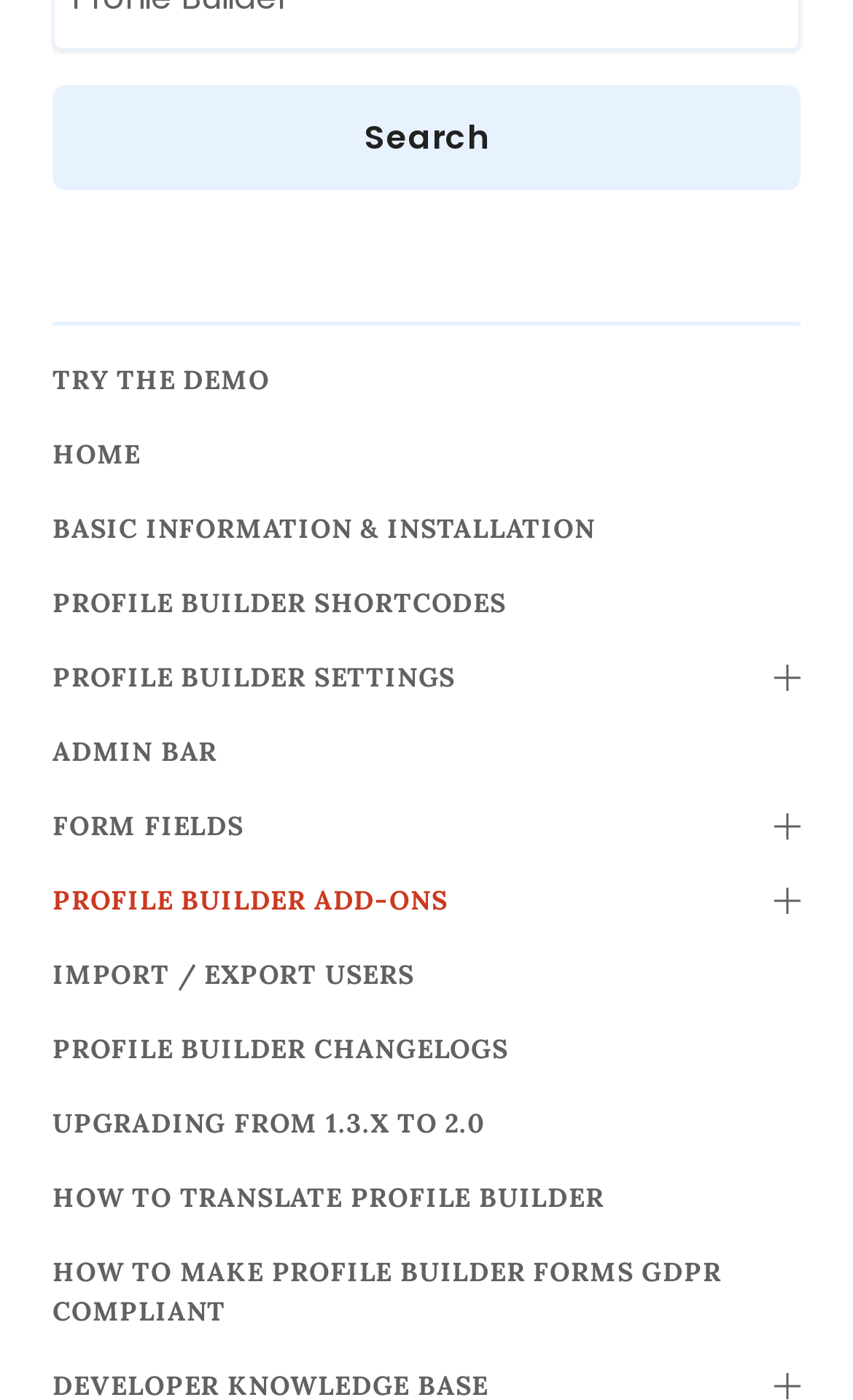How many links are on the webpage?
Please look at the screenshot and answer in one word or a short phrase.

15